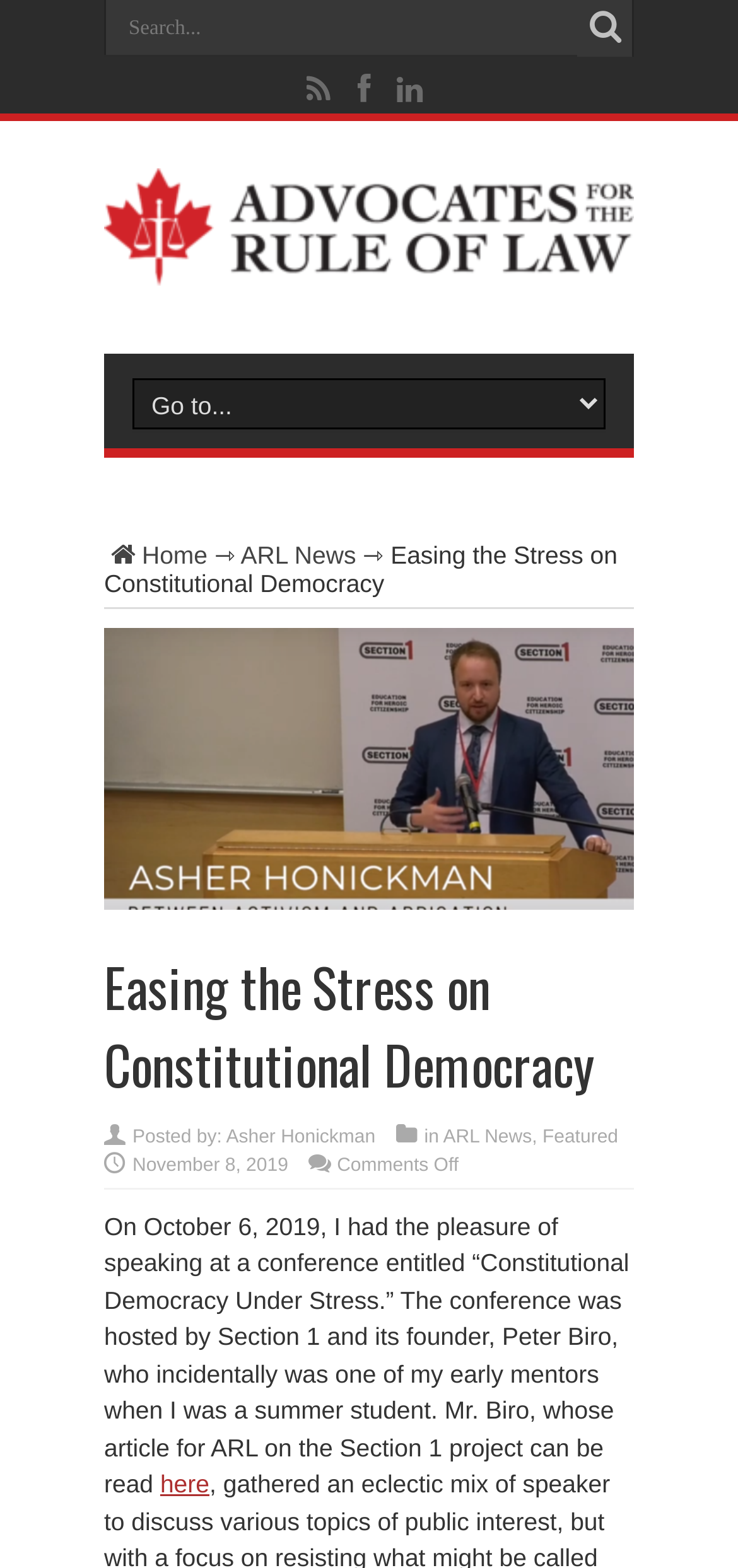Point out the bounding box coordinates of the section to click in order to follow this instruction: "View the ARL News page".

[0.326, 0.345, 0.482, 0.363]